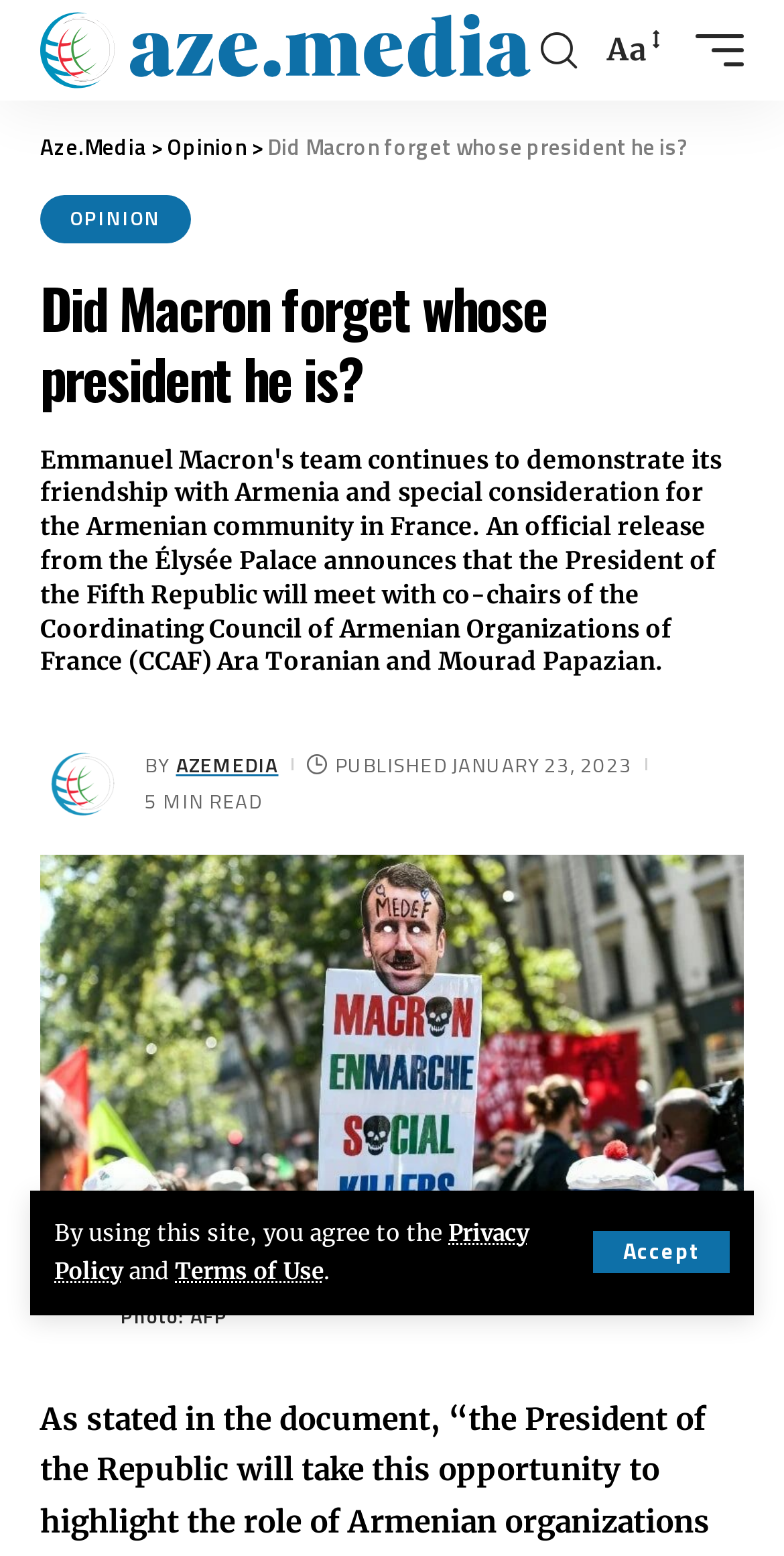What is the name of the president mentioned in the article?
Could you please answer the question thoroughly and with as much detail as possible?

The article mentions 'Emmanuel Macron's team continues to demonstrate its friendship with Armenia and special consideration for the Armenian community in France.' Therefore, the president mentioned in the article is Emmanuel Macron.